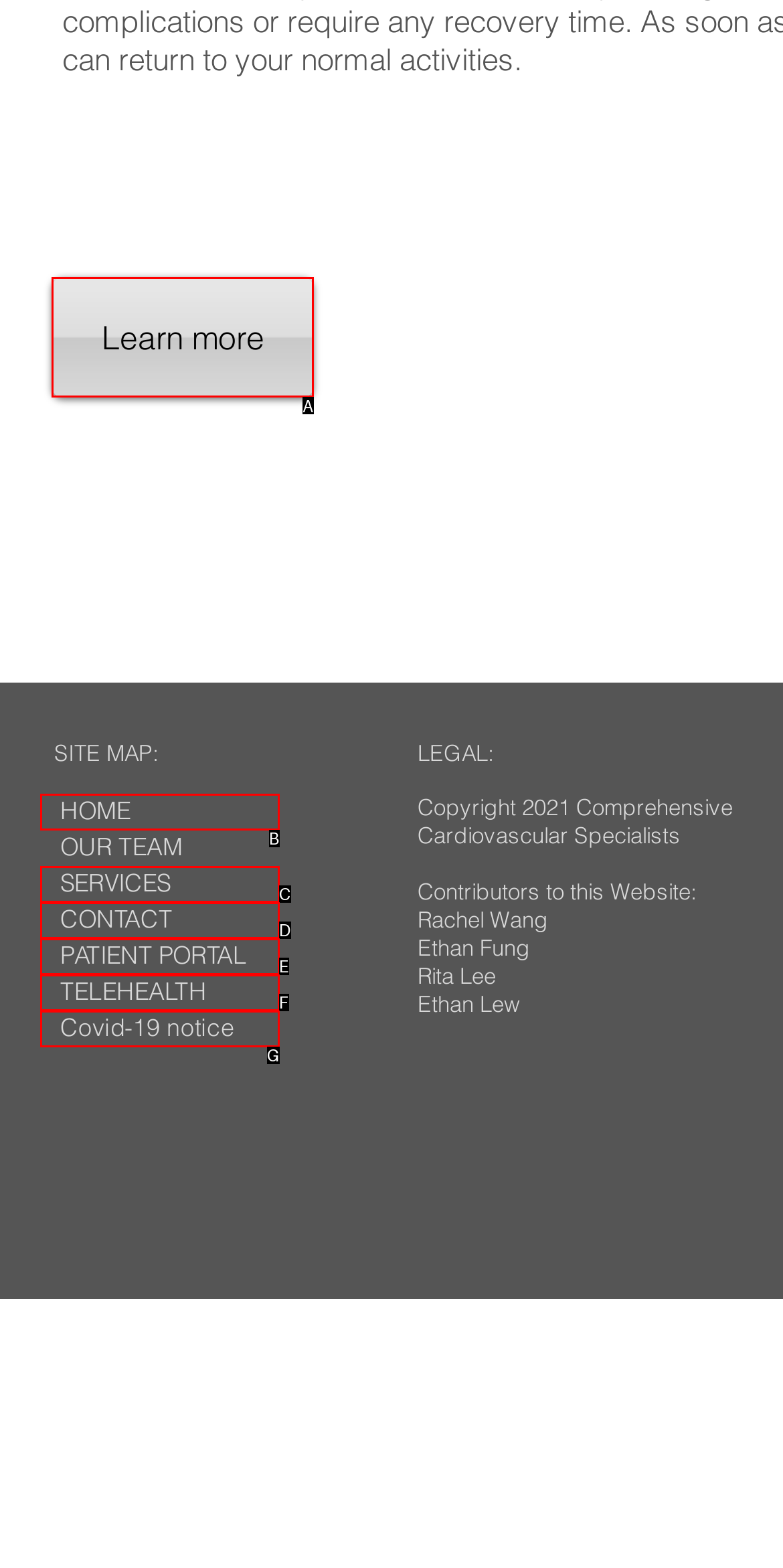Refer to the description: SERVICES and choose the option that best fits. Provide the letter of that option directly from the options.

C